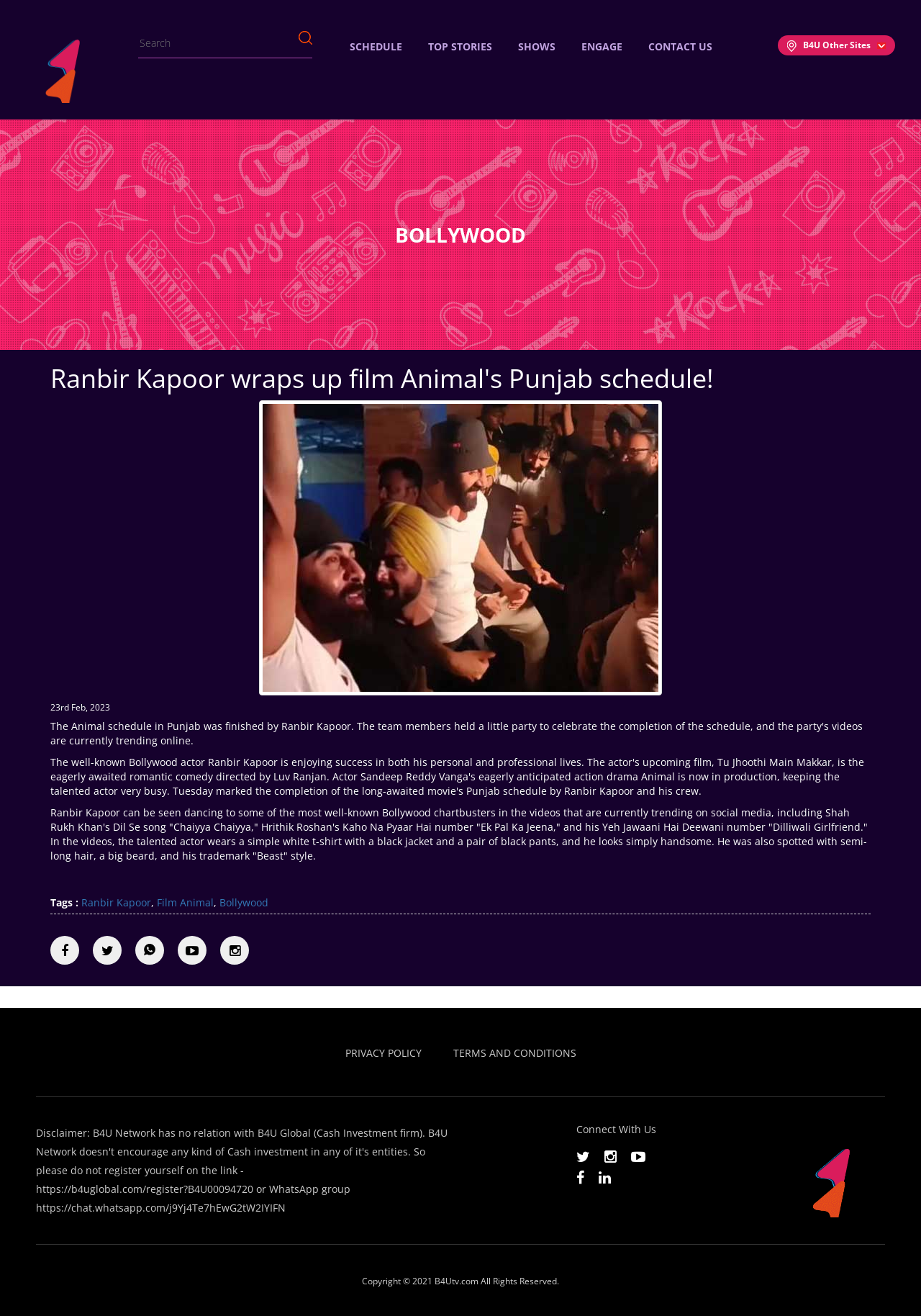Using the given element description, provide the bounding box coordinates (top-left x, top-left y, bottom-right x, bottom-right y) for the corresponding UI element in the screenshot: Terms and Conditions

[0.492, 0.795, 0.625, 0.805]